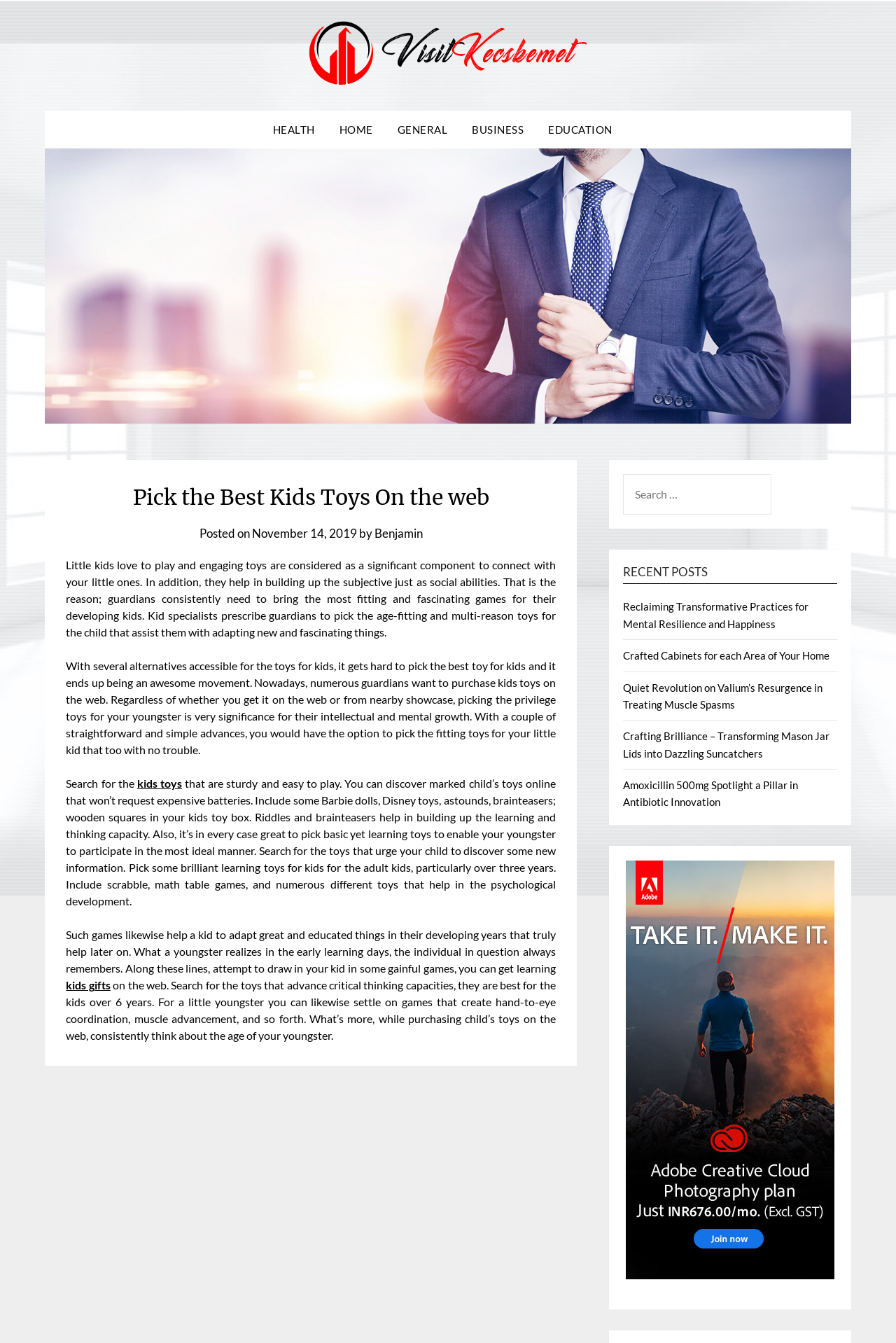What is the author of the blog post?
Carefully examine the image and provide a detailed answer to the question.

I found the answer by looking at the 'Posted on' section, which includes the author's name, 'Benjamin', along with the date 'November 14, 2019'.